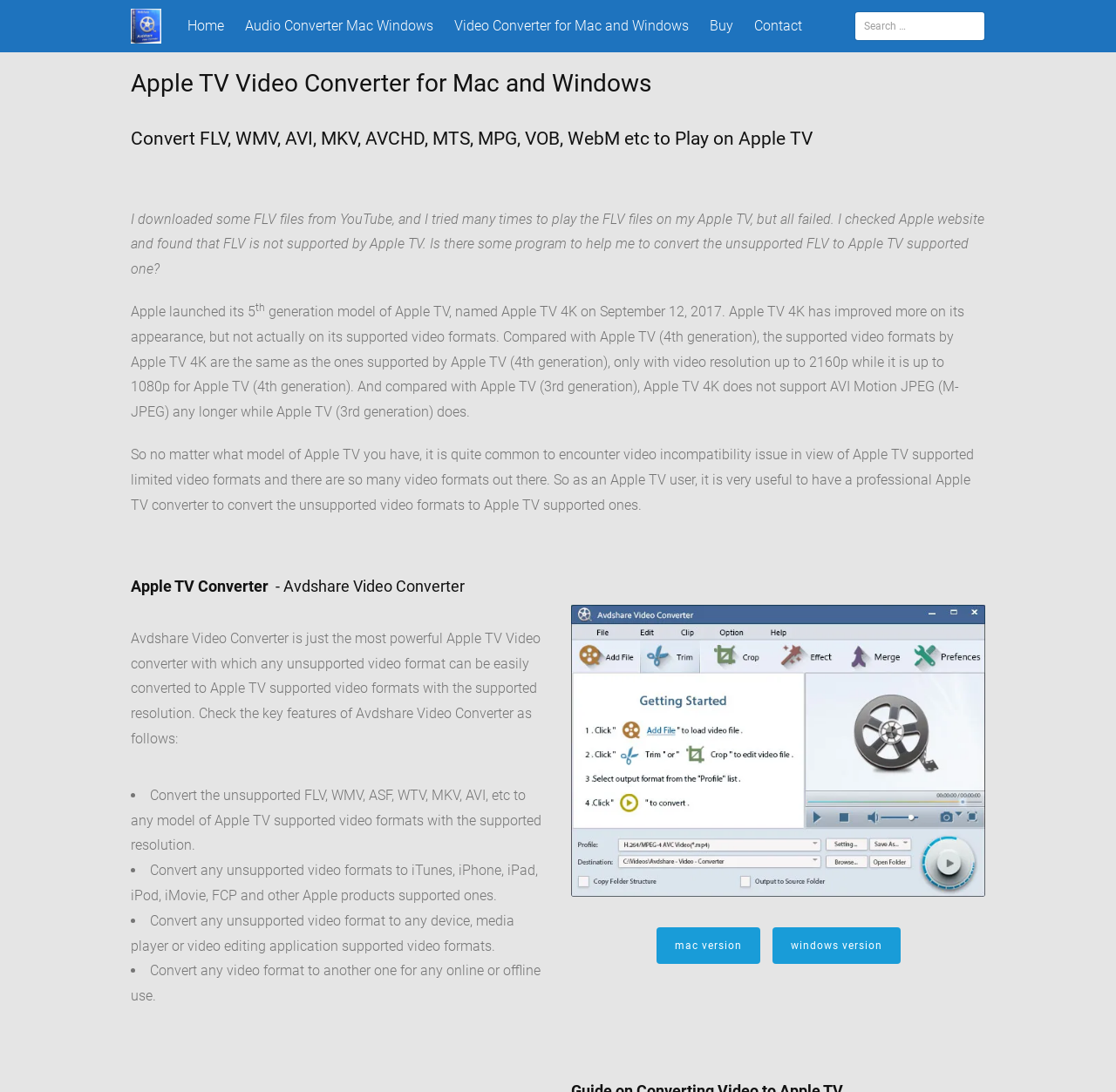Locate the bounding box coordinates of the clickable region necessary to complete the following instruction: "Download the Mac version". Provide the coordinates in the format of four float numbers between 0 and 1, i.e., [left, top, right, bottom].

[0.588, 0.849, 0.681, 0.883]